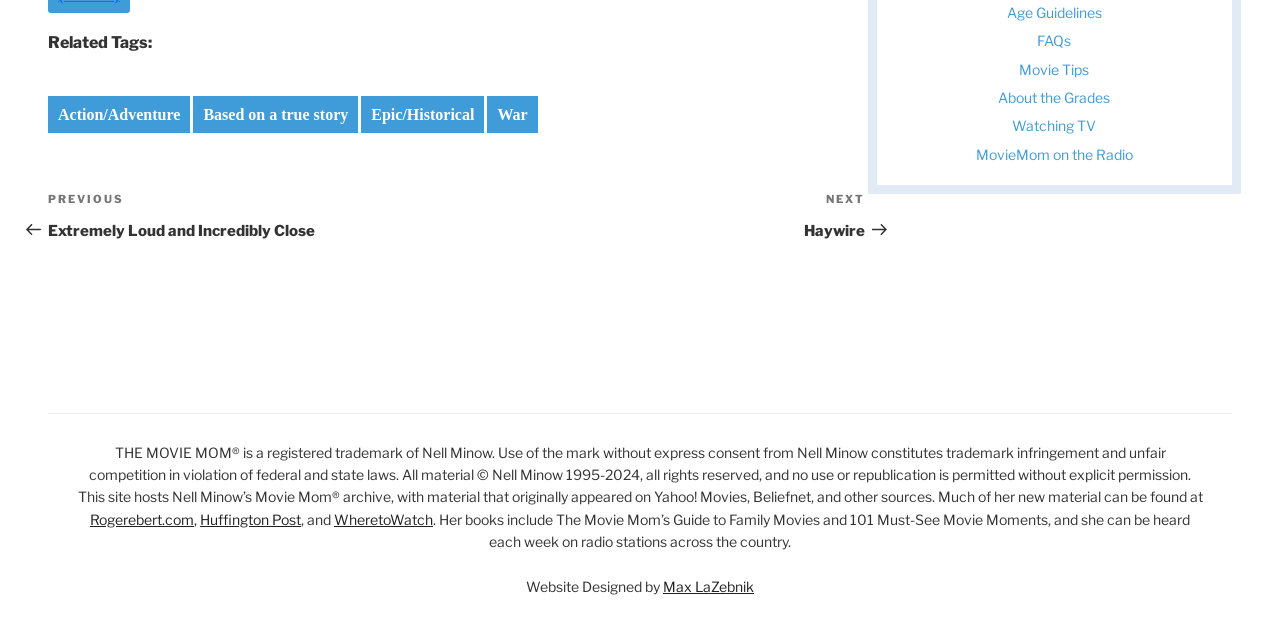What are the categories of movie tags?
From the screenshot, provide a brief answer in one word or phrase.

Action/Adventure, Based on a true story, Epic/Historical, War